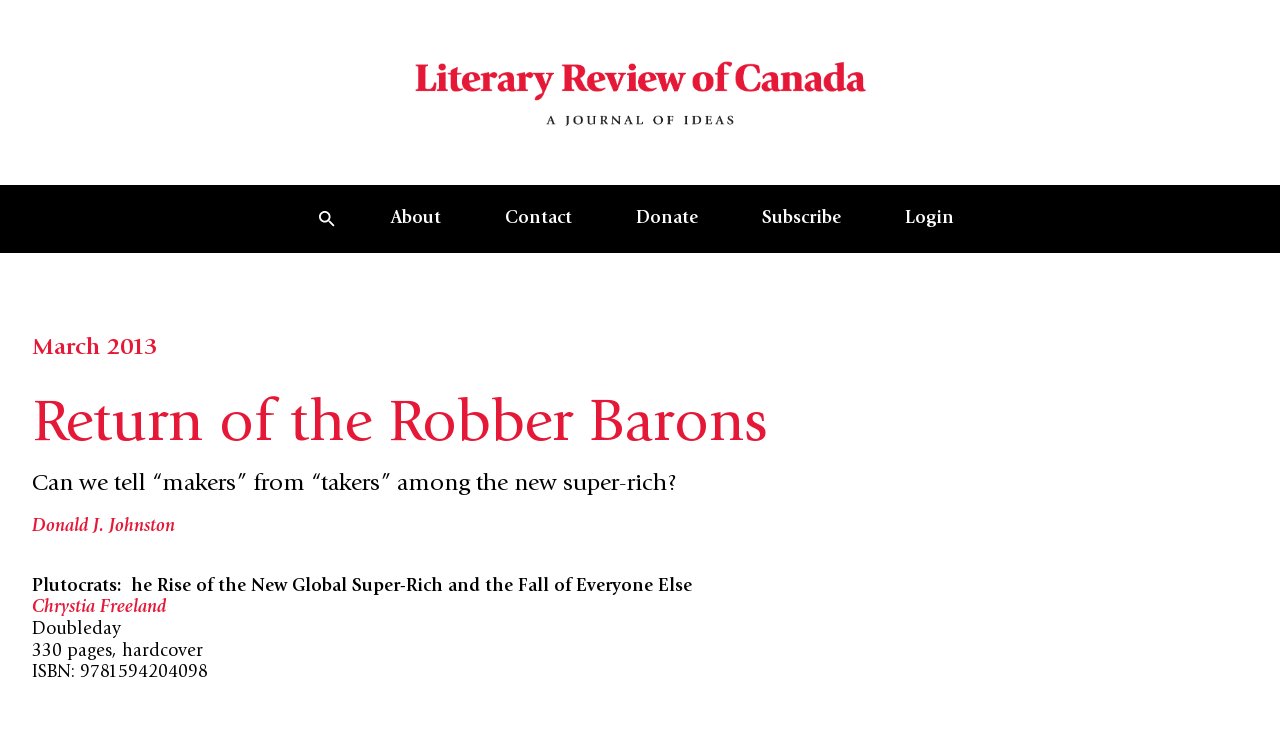Please find the bounding box coordinates in the format (top-left x, top-left y, bottom-right x, bottom-right y) for the given element description. Ensure the coordinates are floating point numbers between 0 and 1. Description: Donald J. Johnston

[0.025, 0.693, 0.137, 0.717]